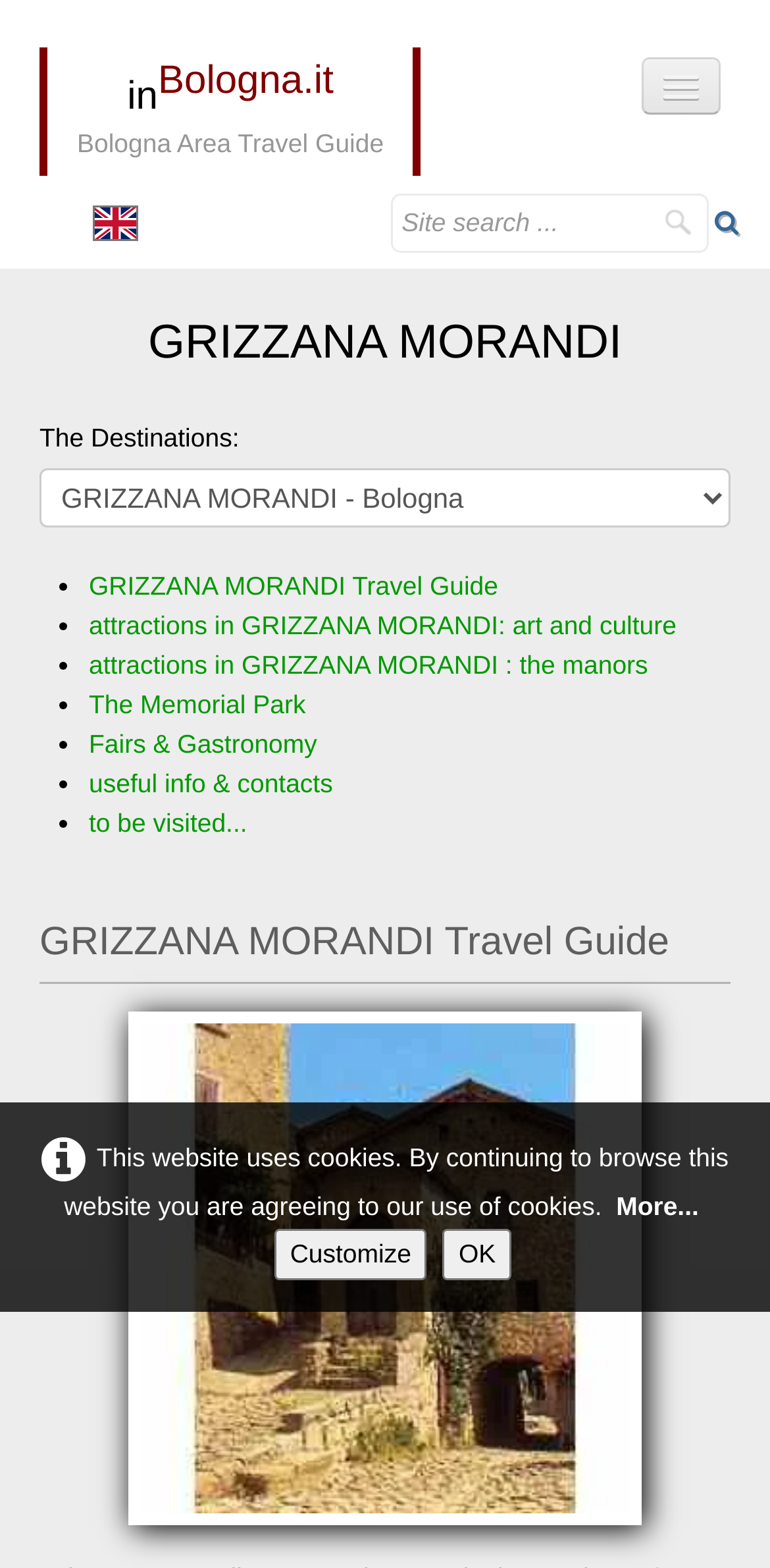Using the description: "inBologna.it Bologna Area Travel Guide", identify the bounding box of the corresponding UI element in the screenshot.

[0.062, 0.03, 0.537, 0.112]